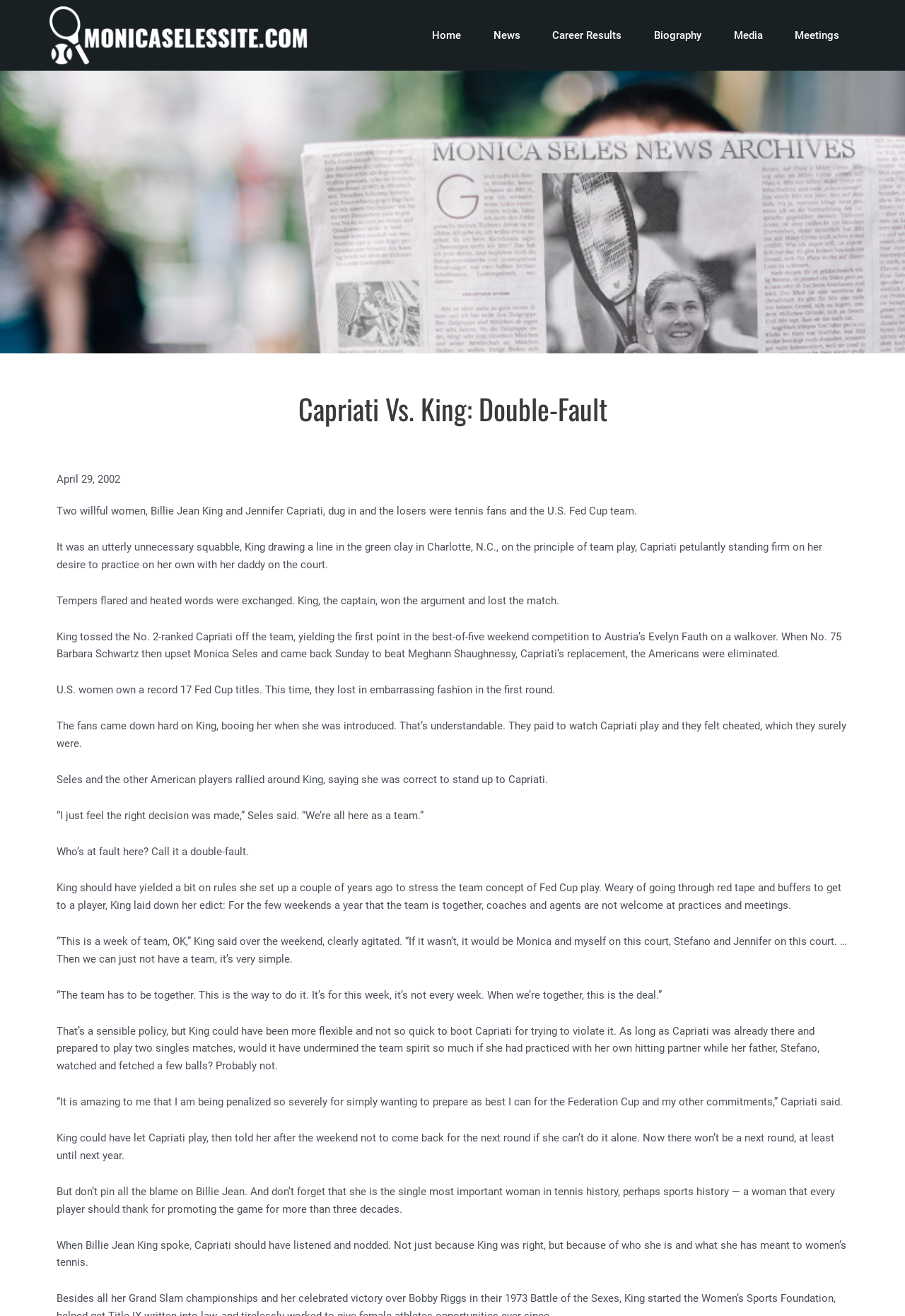Who was the captain of the U.S. Fed Cup team?
Please use the visual content to give a single word or phrase answer.

Billie Jean King